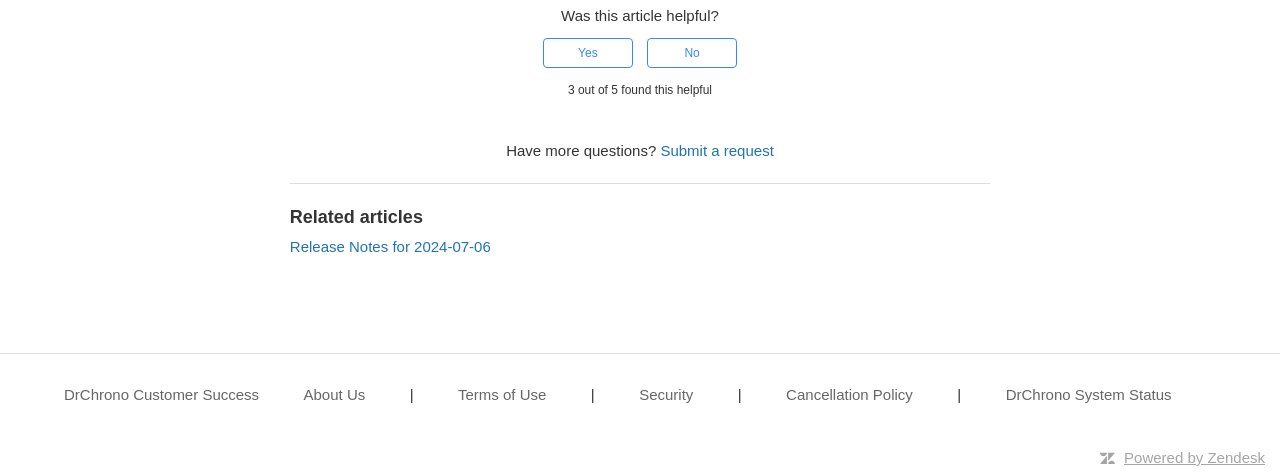Bounding box coordinates are specified in the format (top-left x, top-left y, bottom-right x, bottom-right y). All values are floating point numbers bounded between 0 and 1. Please provide the bounding box coordinate of the region this sentence describes: Submit a request

[0.516, 0.299, 0.605, 0.335]